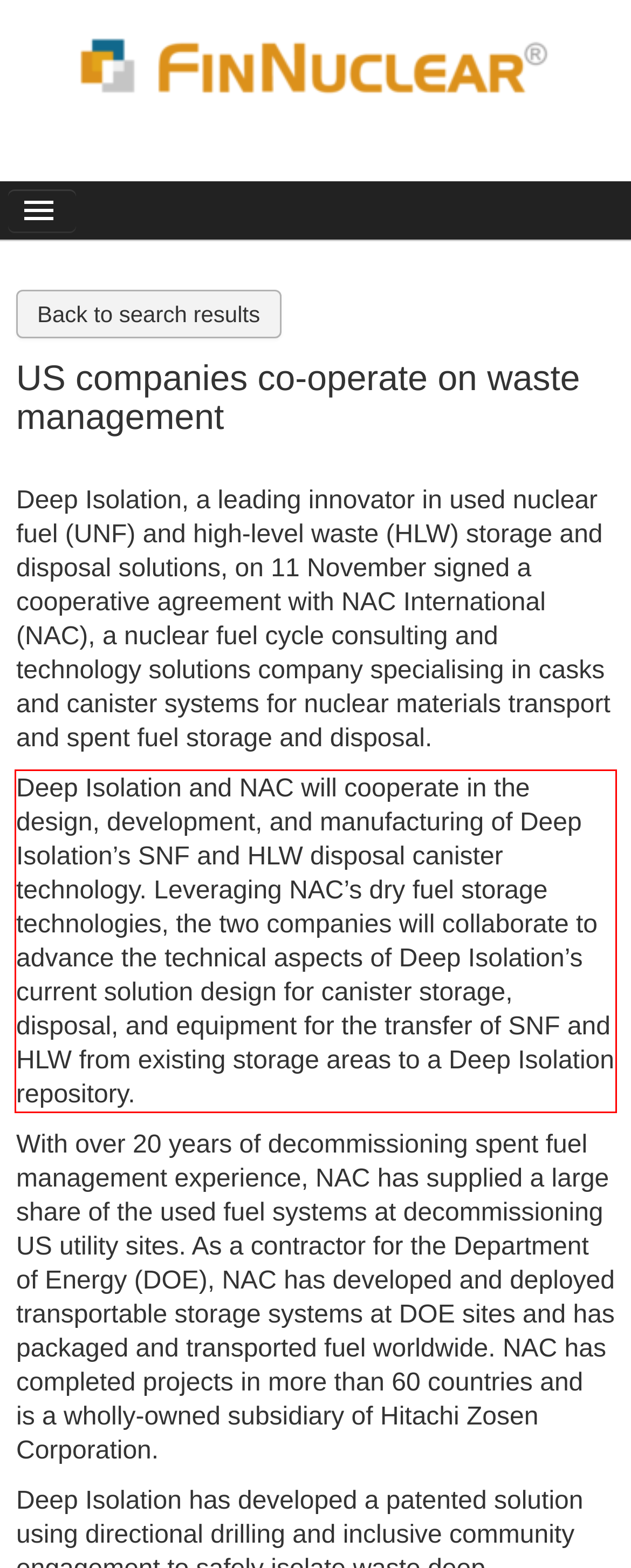You are given a screenshot with a red rectangle. Identify and extract the text within this red bounding box using OCR.

Deep Isolation and NAC will cooperate in the design, development, and manufacturing of Deep Isolation’s SNF and HLW disposal canister technology. Leveraging NAC’s dry fuel storage technologies, the two companies will collaborate to advance the technical aspects of Deep Isolation’s current solution design for canister storage, disposal, and equipment for the transfer of SNF and HLW from existing storage areas to a Deep Isolation repository.